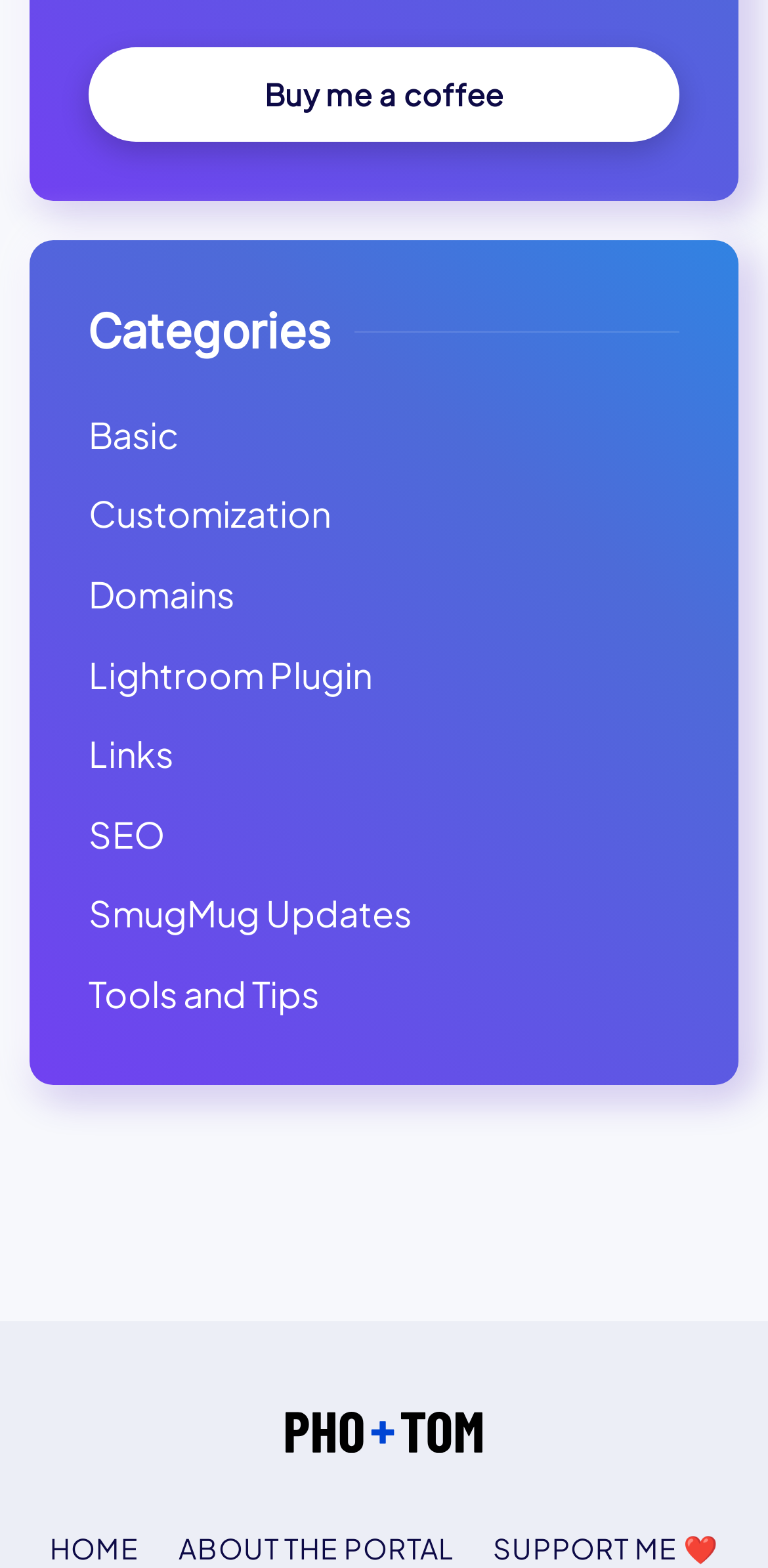Based on the image, give a detailed response to the question: How many categories are listed on the webpage?

There are 8 links listed under the 'Categories' heading, namely 'Basic', 'Customization', 'Domains', 'Lightroom Plugin', 'Links', 'SEO', 'SmugMug Updates', and 'Tools and Tips'.